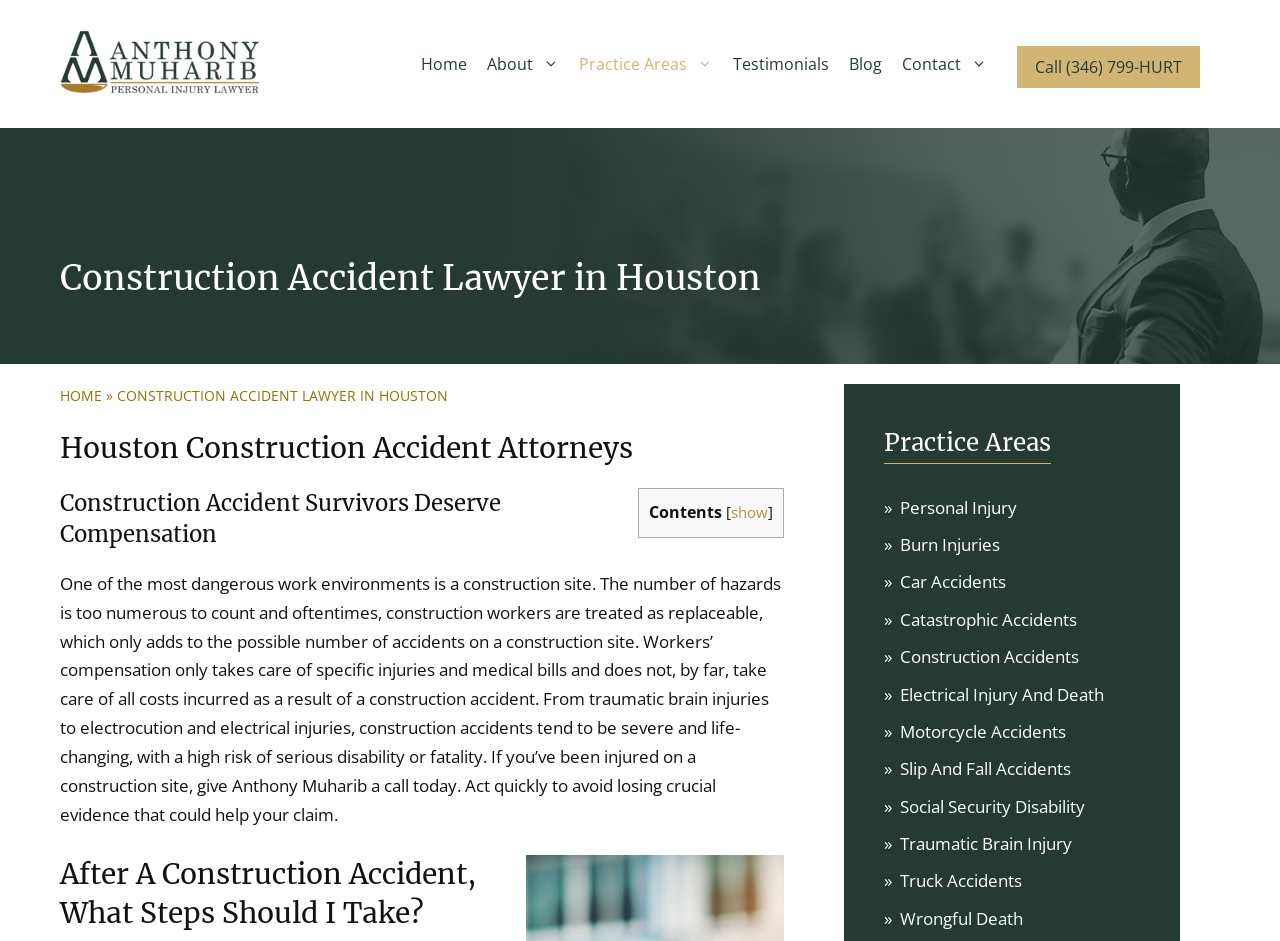Answer the question briefly using a single word or phrase: 
What are the practice areas of the lawyer?

Personal Injury, Burn Injuries, etc.